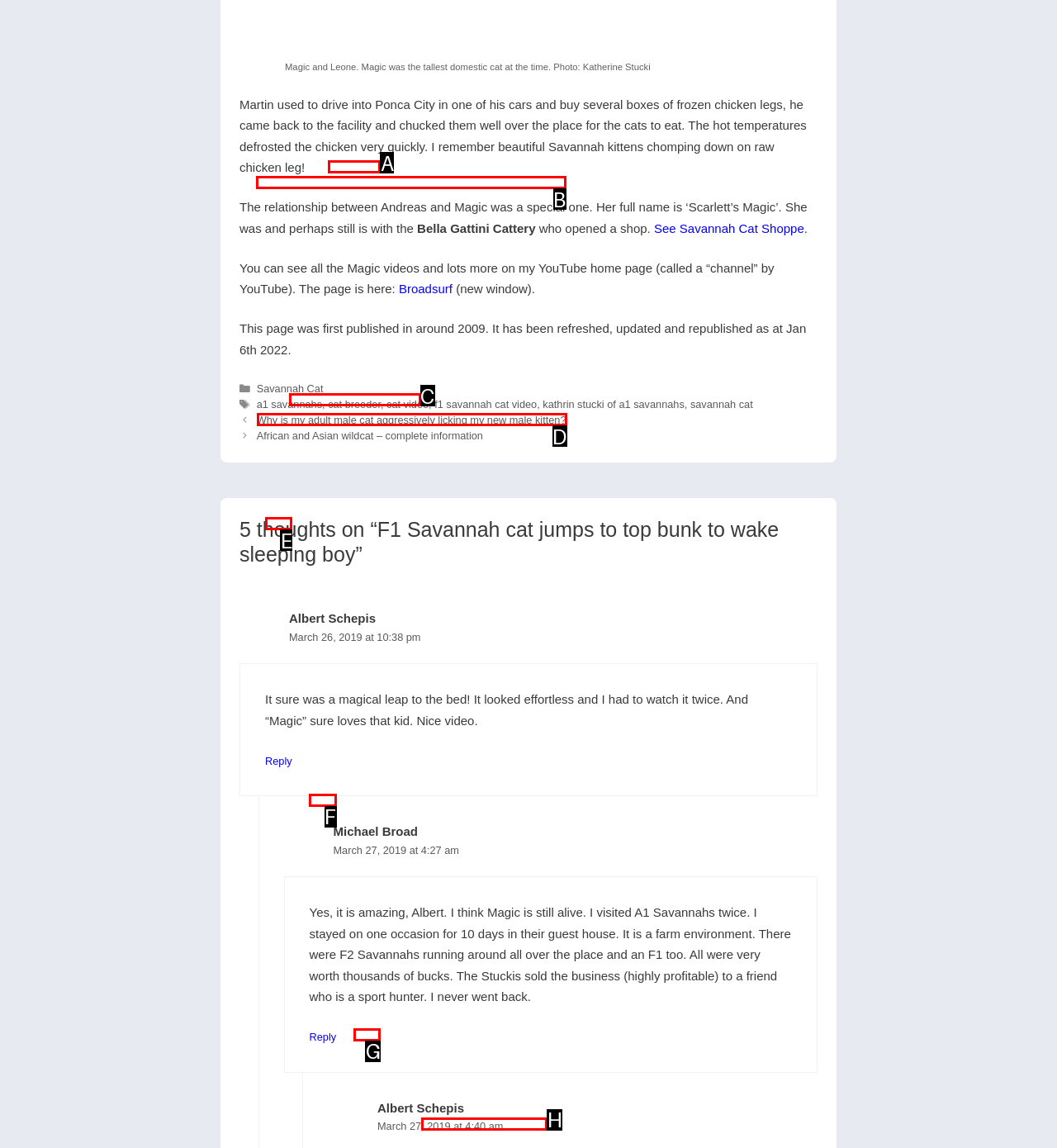Select the proper HTML element to perform the given task: View the post about Why is my adult male cat aggressively licking my new male kitten? Answer with the corresponding letter from the provided choices.

D